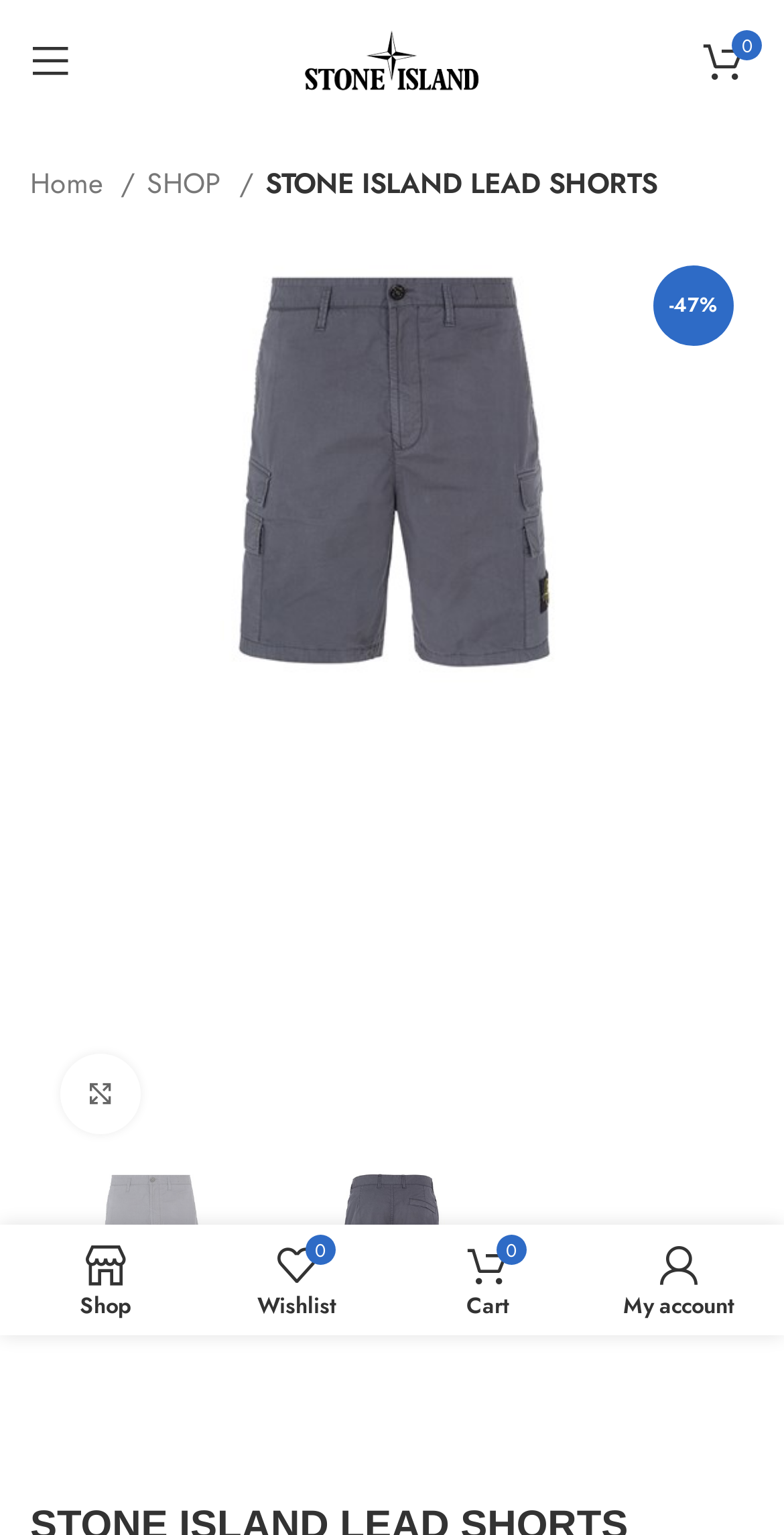Locate the bounding box coordinates of the item that should be clicked to fulfill the instruction: "View the auto info logo".

None